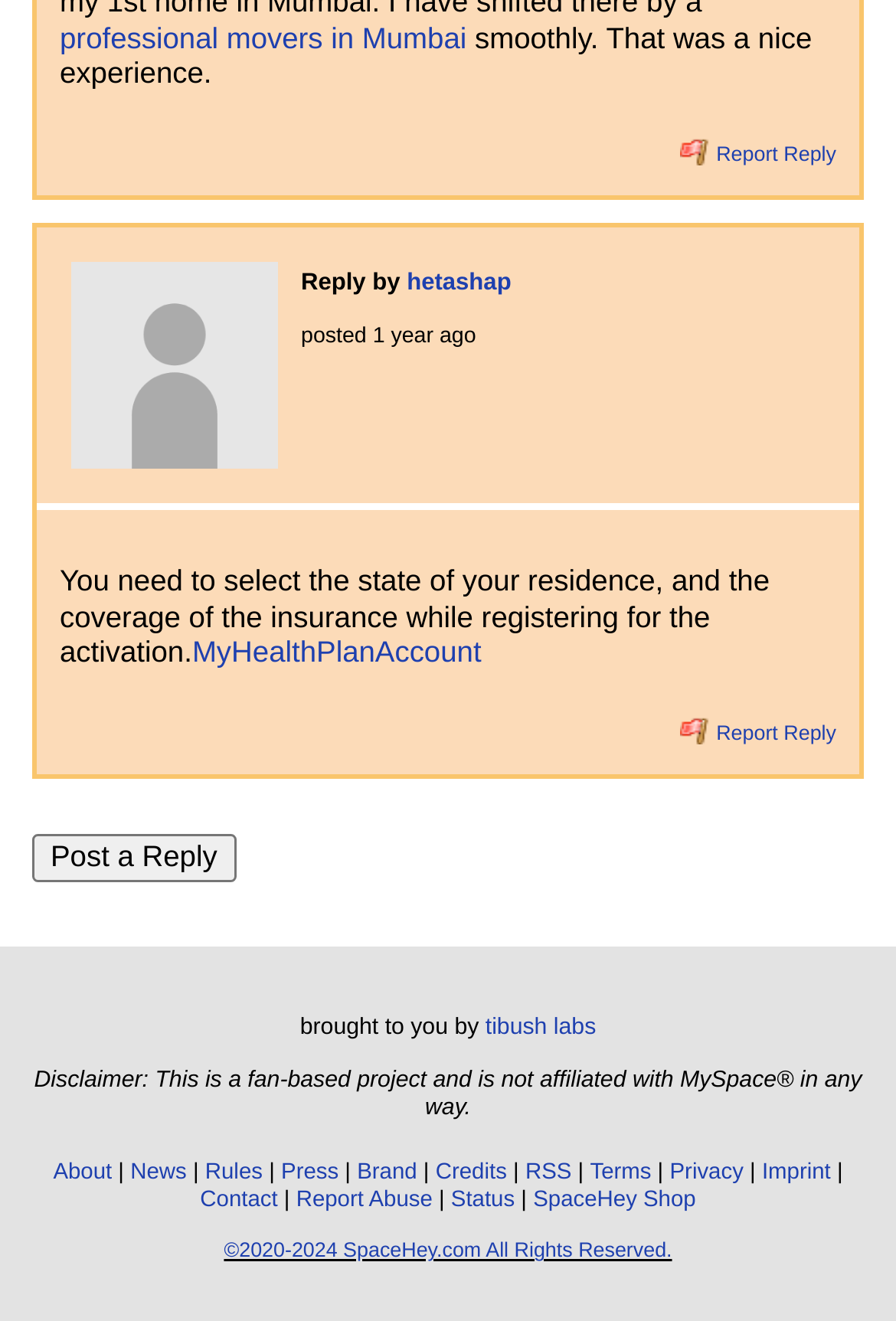Determine the coordinates of the bounding box that should be clicked to complete the instruction: "Go to MyHealthPlanAccount". The coordinates should be represented by four float numbers between 0 and 1: [left, top, right, bottom].

[0.214, 0.481, 0.537, 0.507]